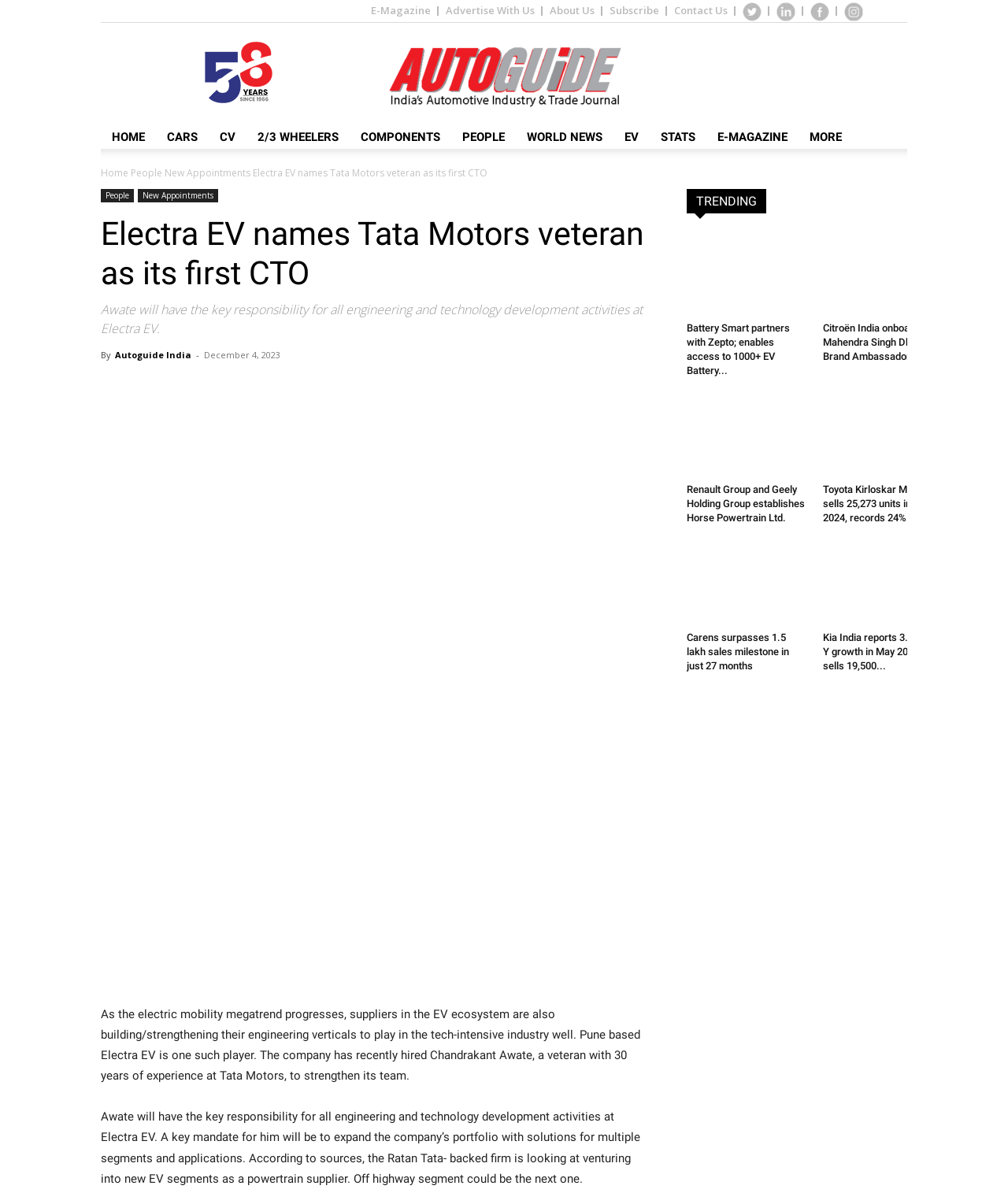Please give a succinct answer to the question in one word or phrase:
What is the name of the company that hired Chandrakant Awate?

Electra EV